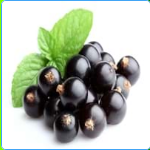Describe every aspect of the image in depth.

The image features a vibrant display of fresh blackcurrants, showcasing their rich, dark purple hue. Nestled among the berries are a few bright green mint leaves, adding a refreshing contrast. This combination not only highlights the berries' luscious texture but also suggests a delightful potential for culinary uses, such as in desserts, jams, or beverages. Known for their high antioxidant content and numerous health benefits, blackcurrants are celebrated not only for their flavor but also for their nutritional value.